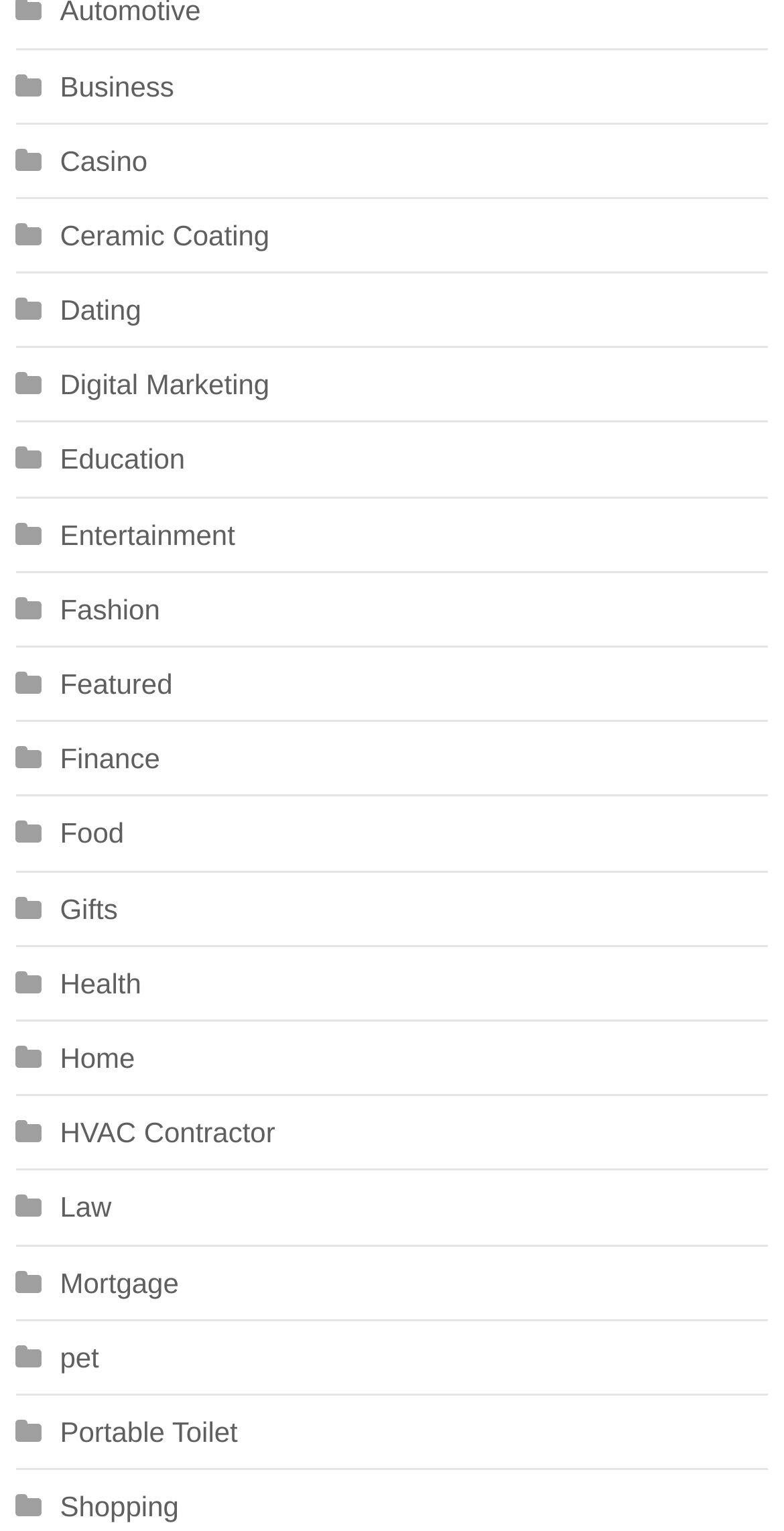Use a single word or phrase to answer the question:
Is there a category for 'Real Estate' on the webpage?

No